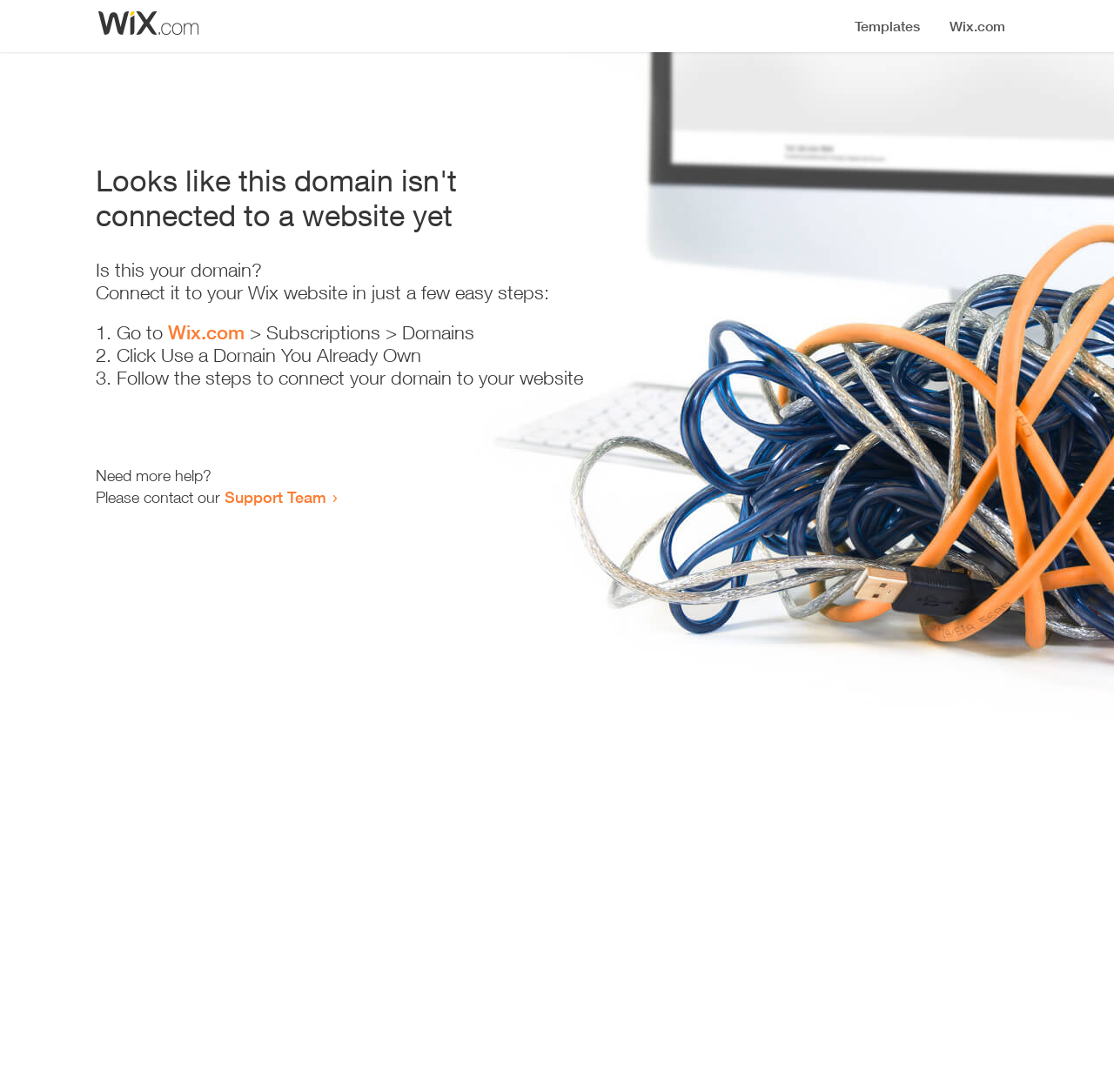Find the bounding box coordinates for the UI element that matches this description: "Wix.com".

[0.151, 0.294, 0.22, 0.315]